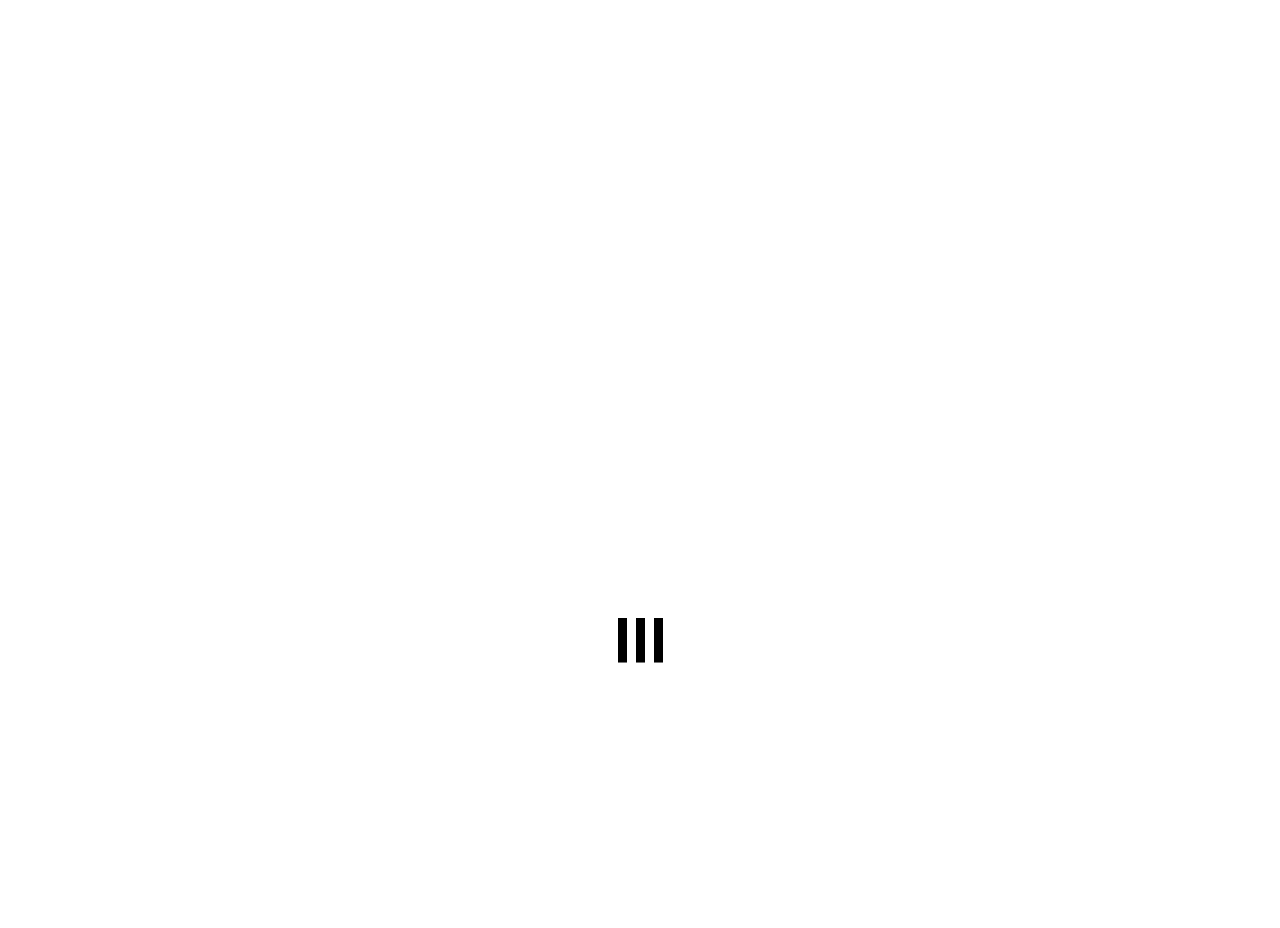Determine the bounding box coordinates of the target area to click to execute the following instruction: "Click the Contact link."

None